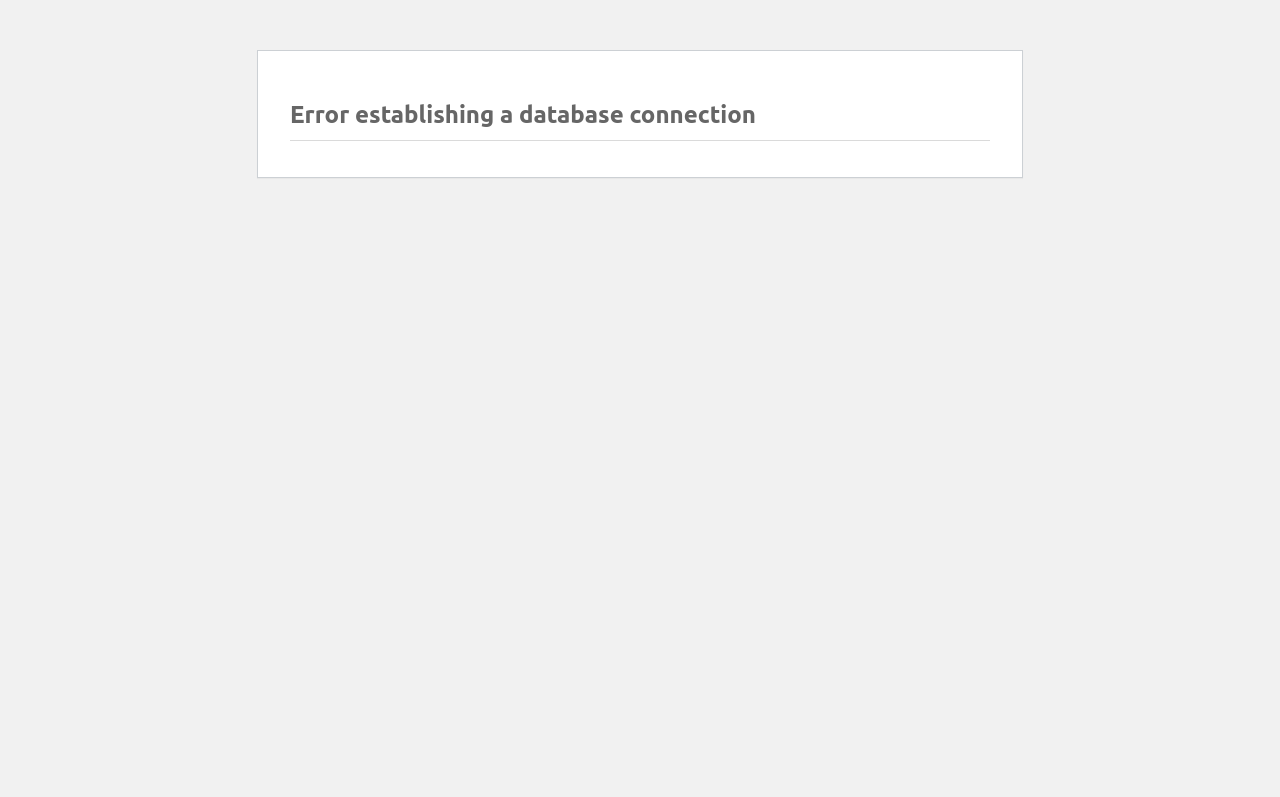Extract the heading text from the webpage.

Error establishing a database connection